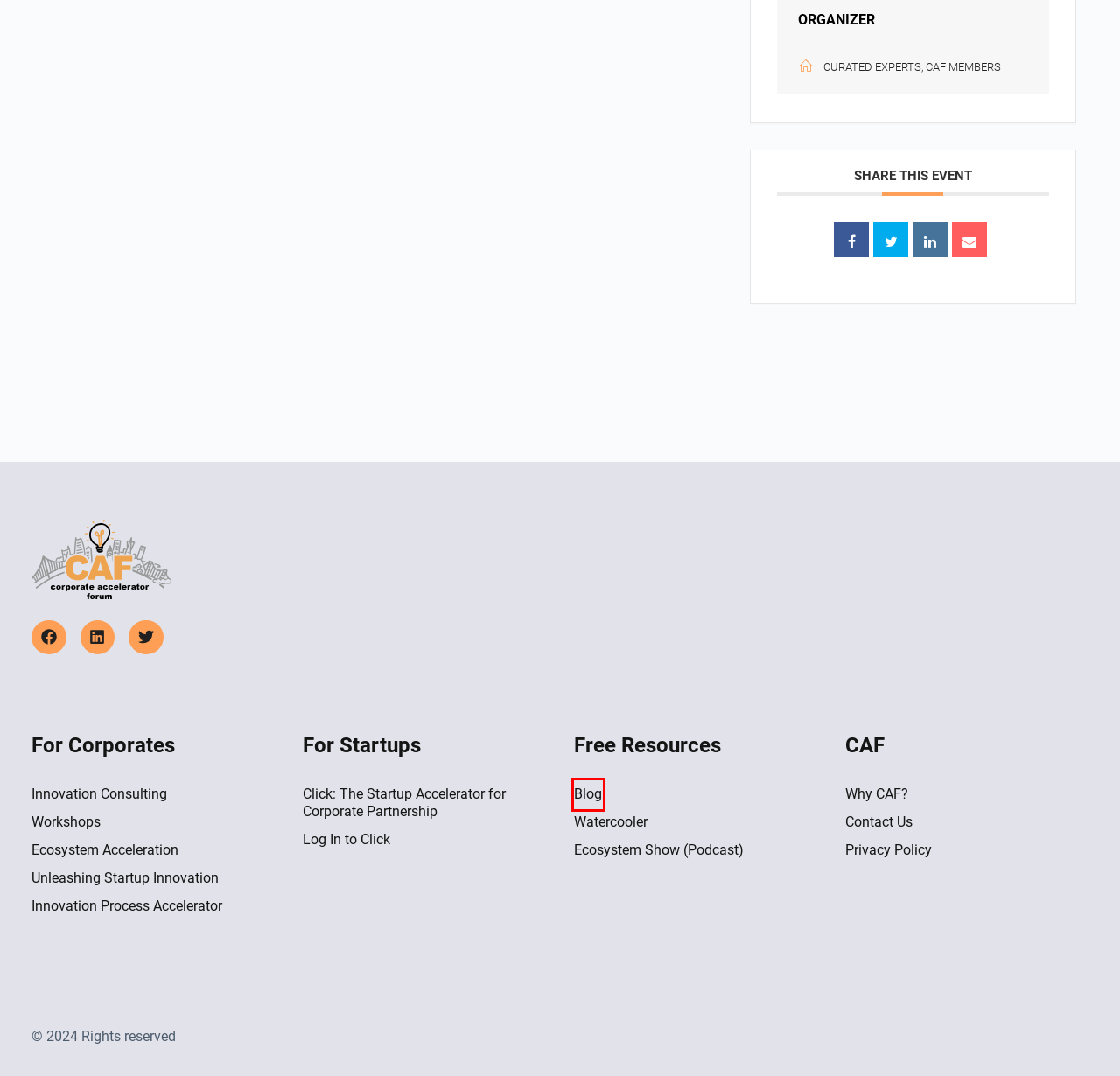With the provided screenshot showing a webpage and a red bounding box, determine which webpage description best fits the new page that appears after clicking the element inside the red box. Here are the options:
A. Ecosystem Acceleration - Corporate Accelerator Forum
B. WaterCooler - Corporate Accelerator Forum
C. Workshops - Corporate Accelerator Forum
D. Blog - Corporate Accelerator Forum
E. Privacy Policy - Corporate Accelerator Forum
F. Podcast - Corporate Accelerator Forum
G. Innovation Process Accelerator - Corporate Accelerator Forum
H. Contact Us - Corporate Accelerator Forum

D